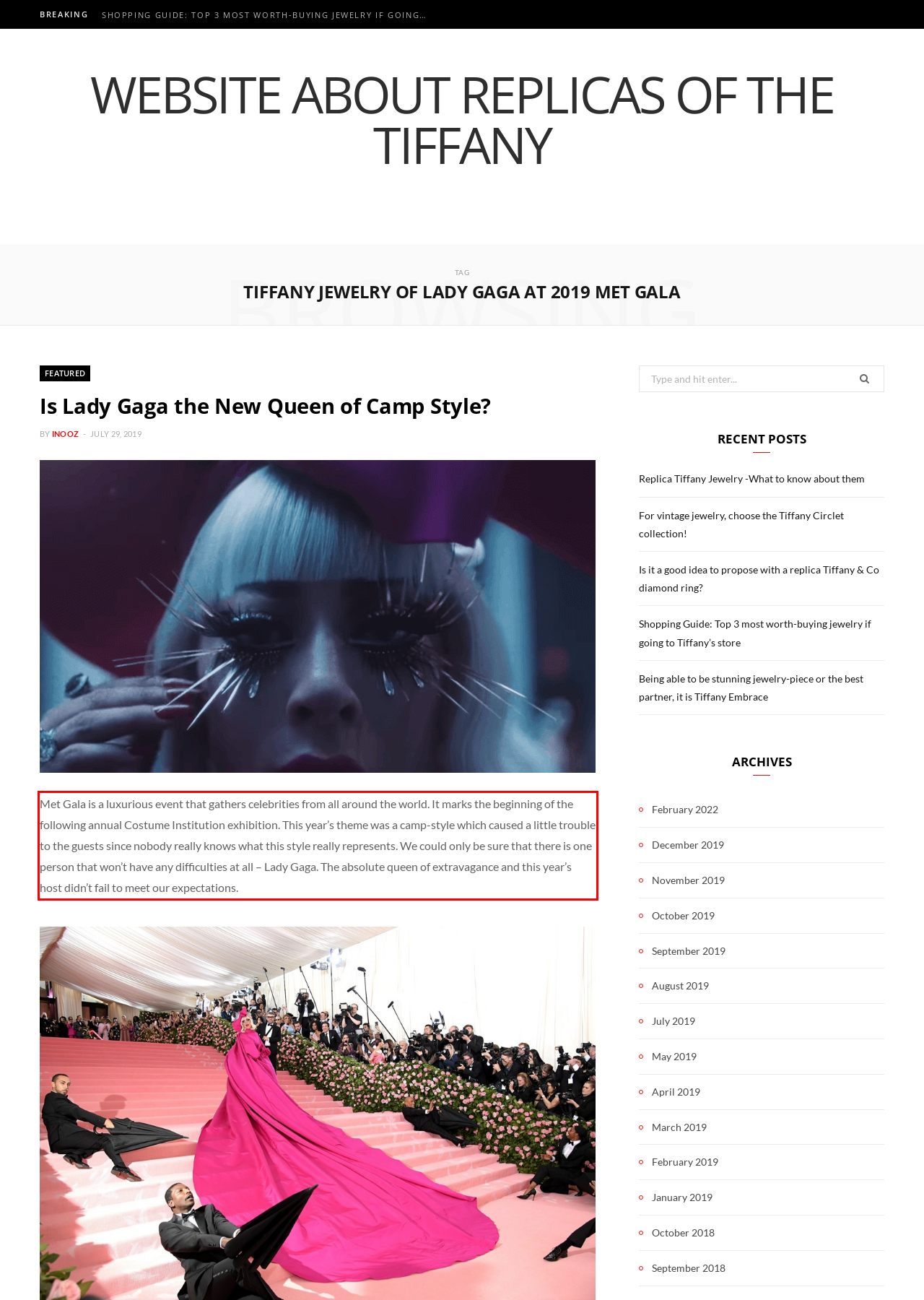Using the webpage screenshot, recognize and capture the text within the red bounding box.

Met Gala is a luxurious event that gathers celebrities from all around the world. It marks the beginning of the following annual Costume Institution exhibition. This year’s theme was a camp-style which caused a little trouble to the guests since nobody really knows what this style really represents. We could only be sure that there is one person that won’t have any difficulties at all – Lady Gaga. The absolute queen of extravagance and this year’s host didn’t fail to meet our expectations.